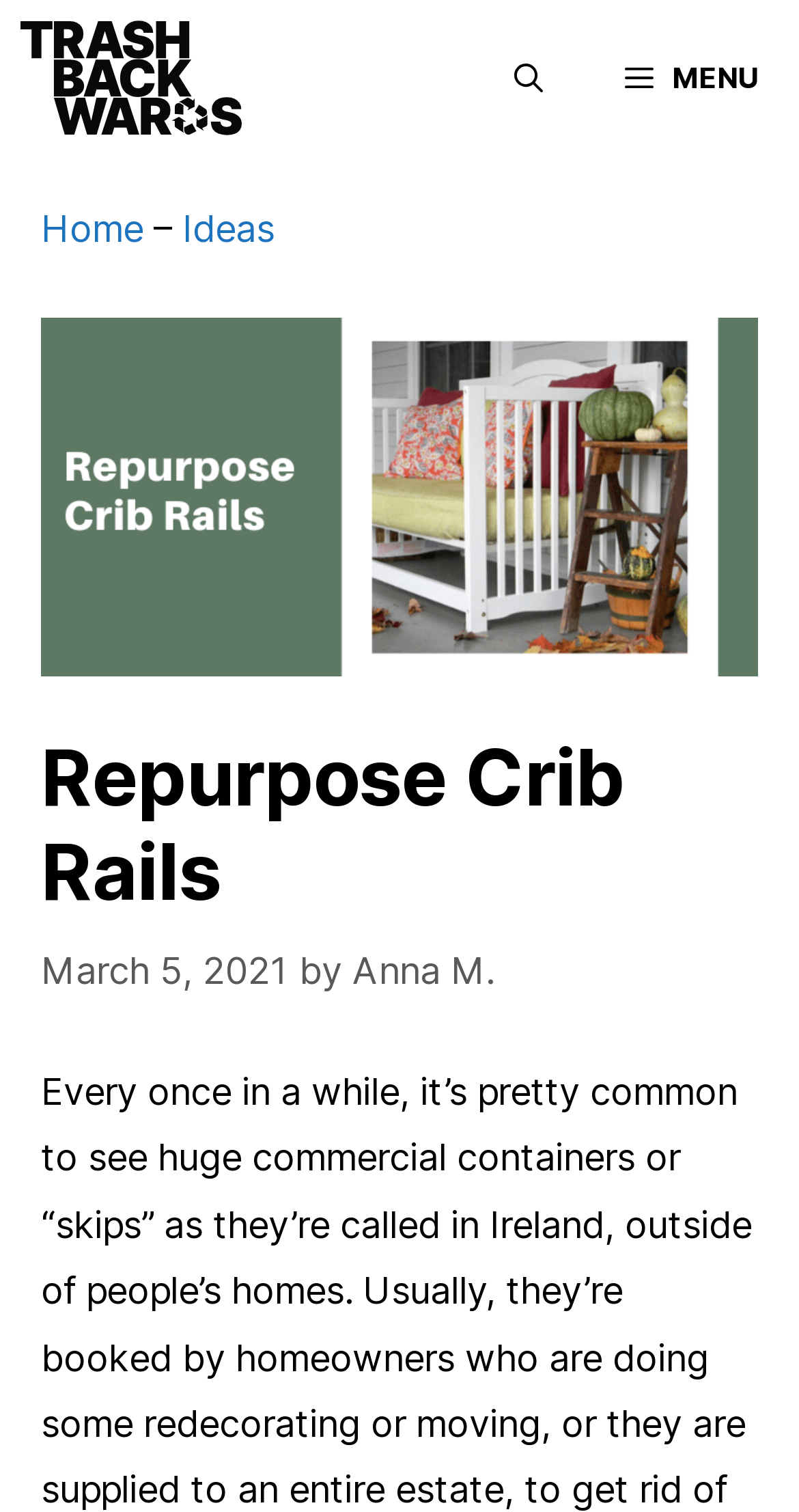When was the article published?
Please answer the question as detailed as possible based on the image.

I found the publication date of the article by examining the time element with the text 'March 5, 2021', which is located below the article's title and is a common location for publication dates.